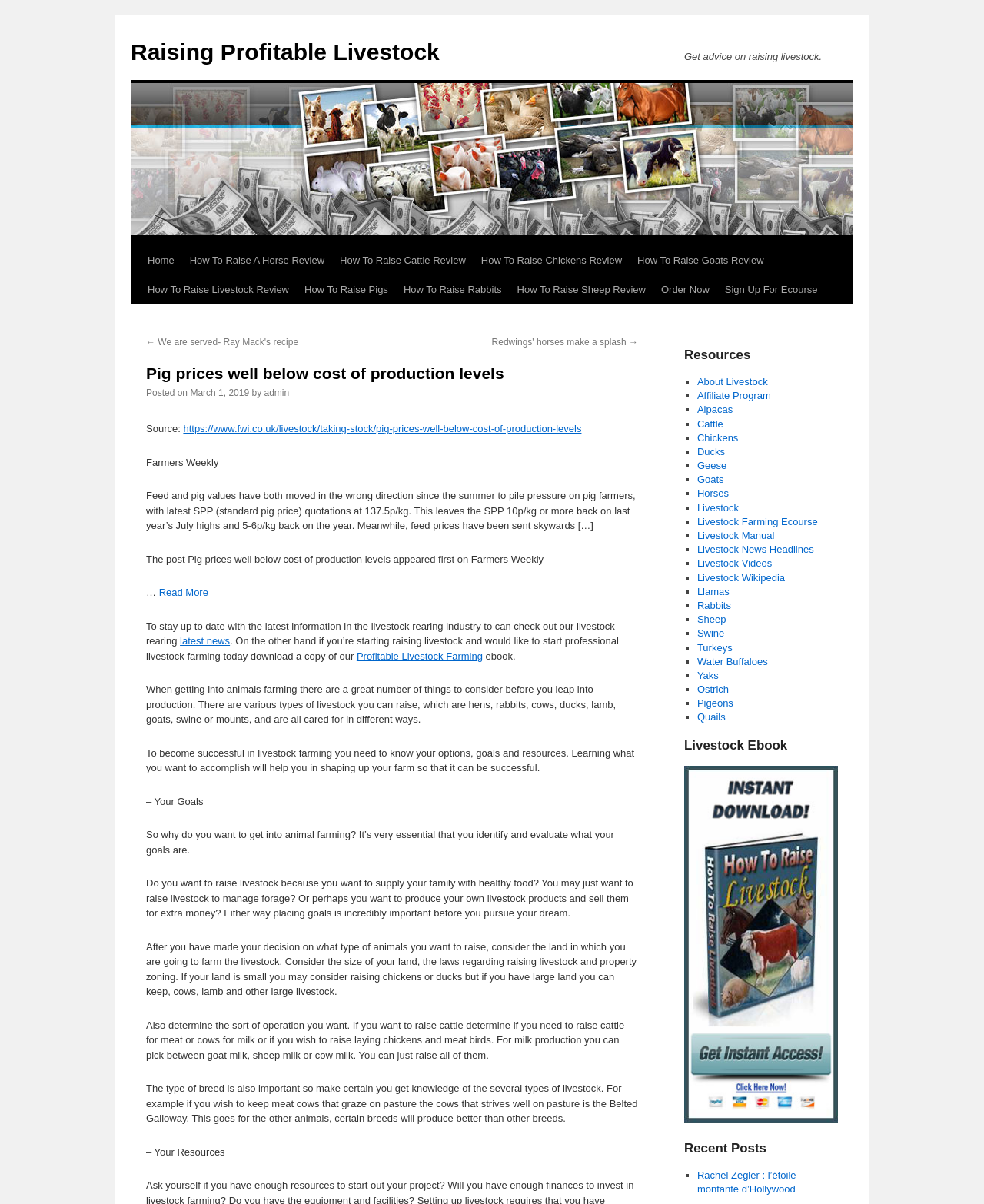What is the source of the article 'Pig prices well below cost of production levels'?
Based on the image, give a concise answer in the form of a single word or short phrase.

Farmers Weekly